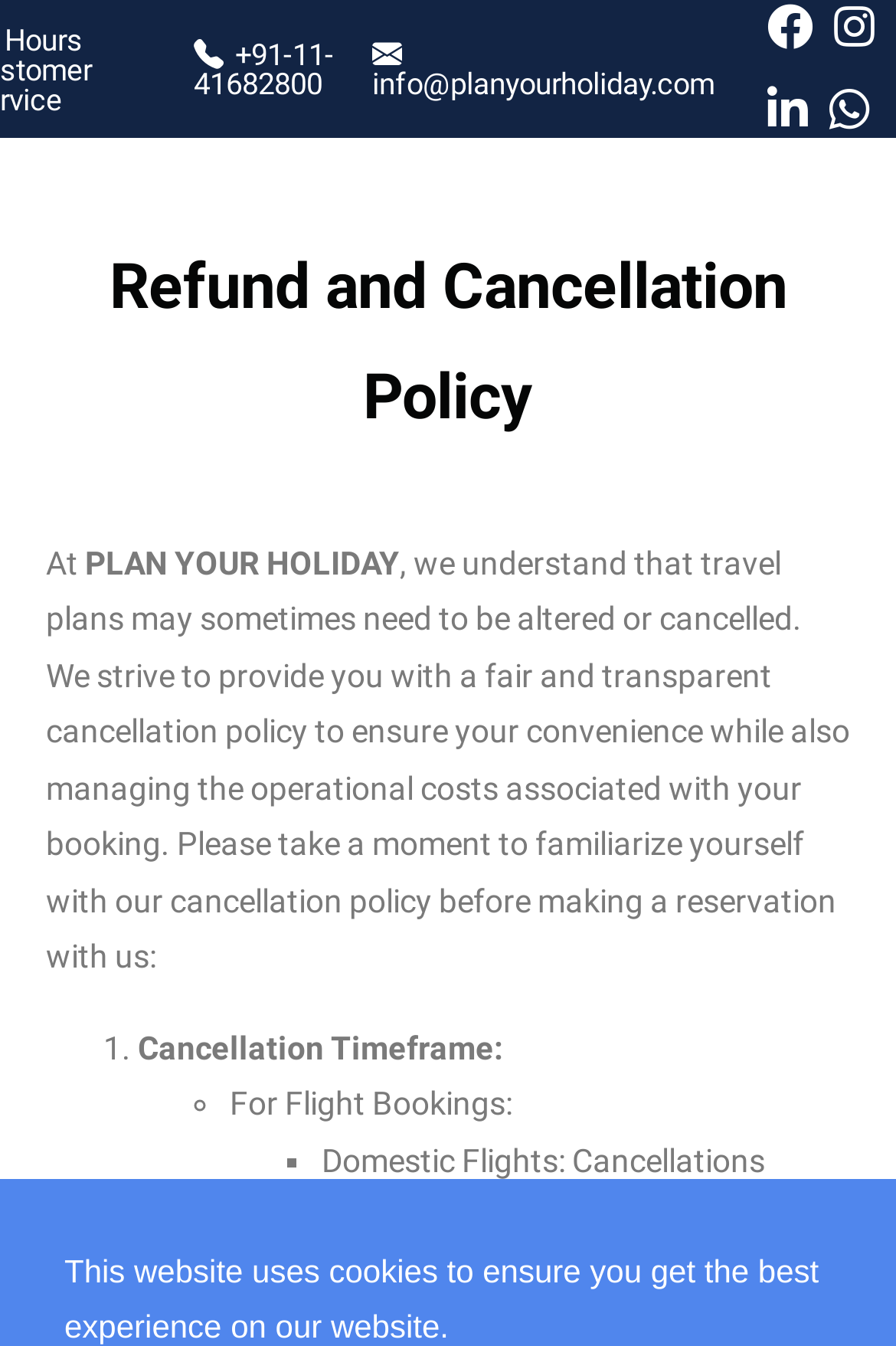Refer to the screenshot and give an in-depth answer to this question: How many list markers are used in the cancellation policy section?

The cancellation policy section uses three list markers, represented by '1.', '◦', and '■' symbols. These list markers are used to enumerate the different points in the cancellation policy.